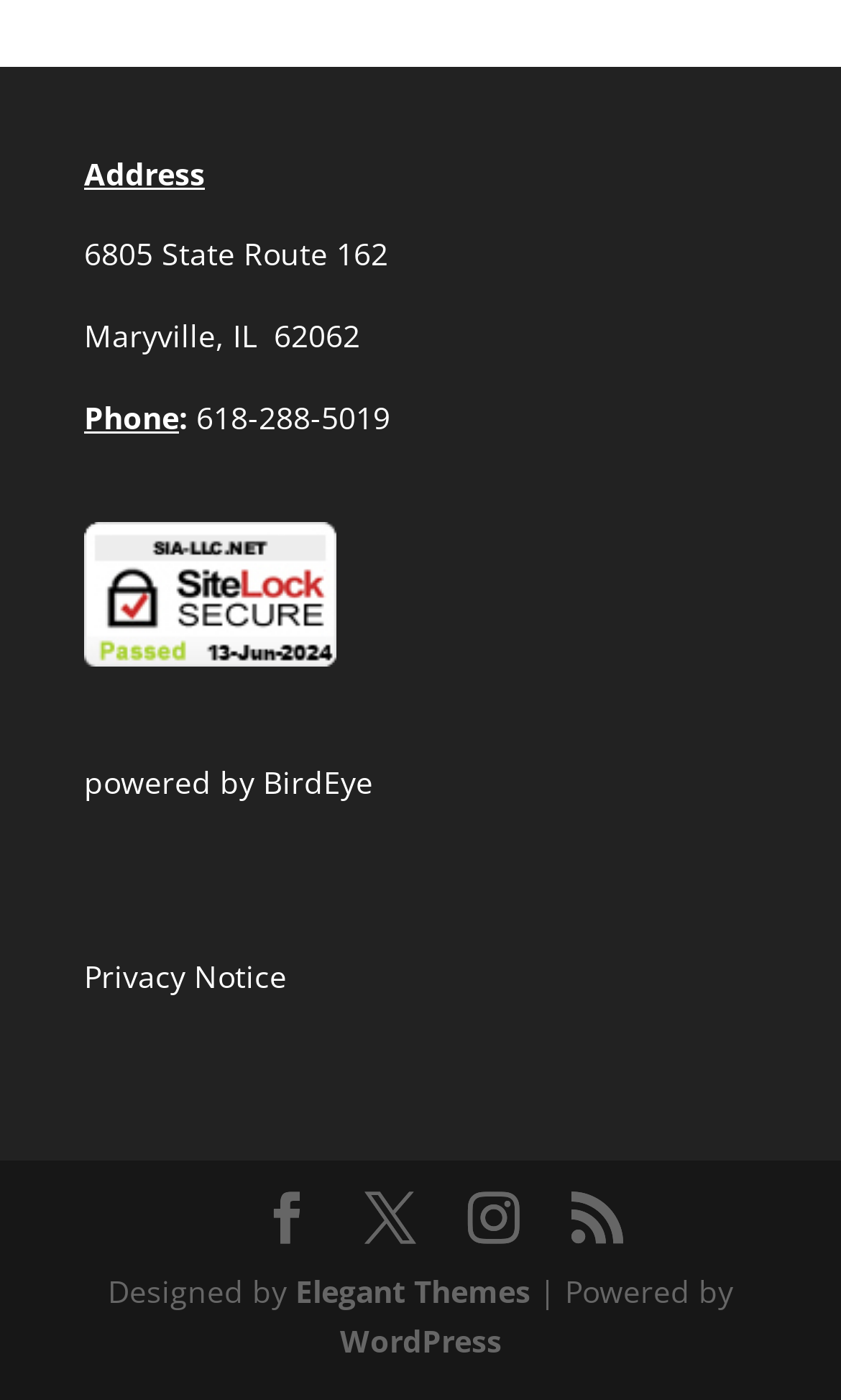Can you provide the bounding box coordinates for the element that should be clicked to implement the instruction: "Click on SiteLock"?

[0.1, 0.452, 0.4, 0.482]